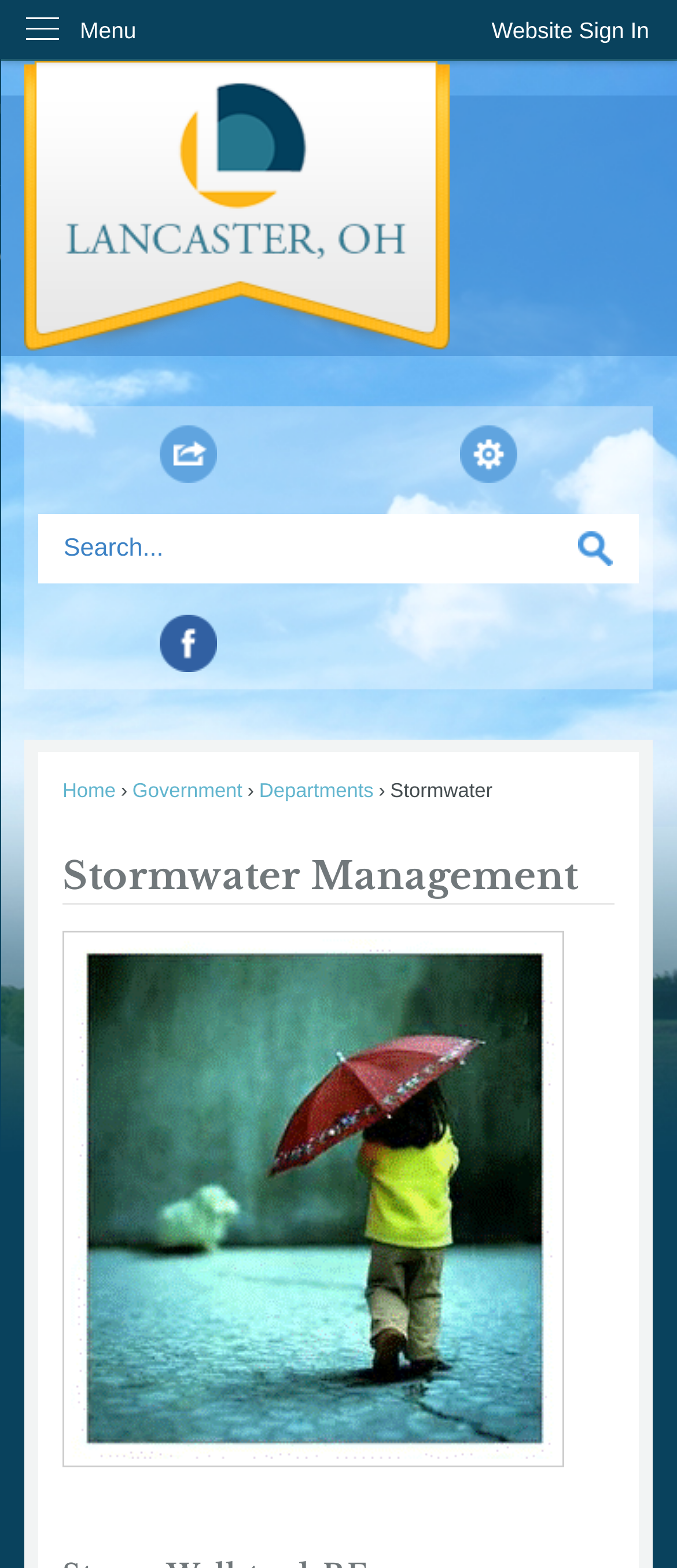Determine the bounding box coordinates for the area that needs to be clicked to fulfill this task: "Sign in to the website". The coordinates must be given as four float numbers between 0 and 1, i.e., [left, top, right, bottom].

[0.685, 0.0, 1.0, 0.039]